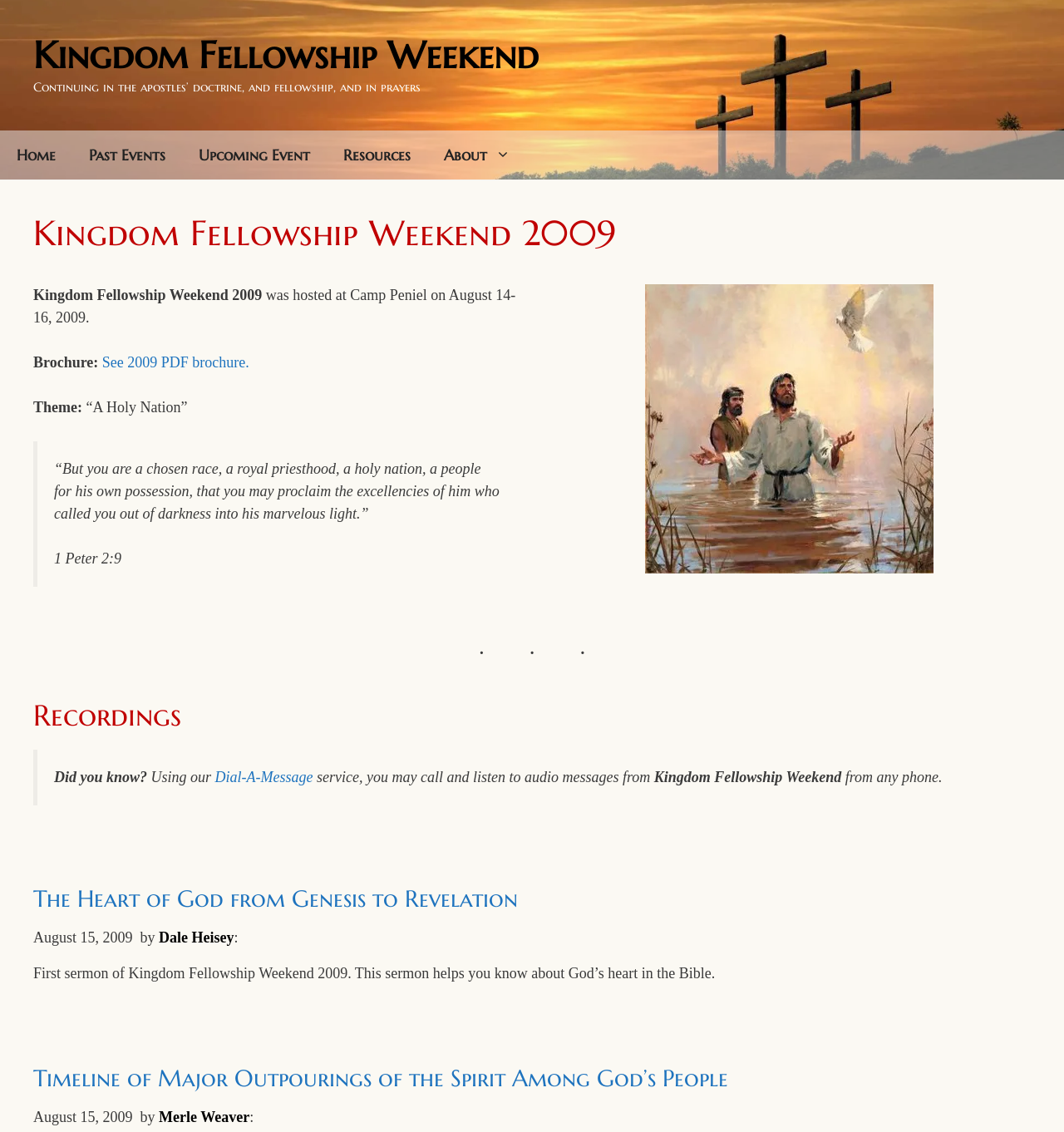Given the webpage screenshot, identify the bounding box of the UI element that matches this description: "Kingdom Fellowship Weekend".

[0.031, 0.028, 0.506, 0.07]